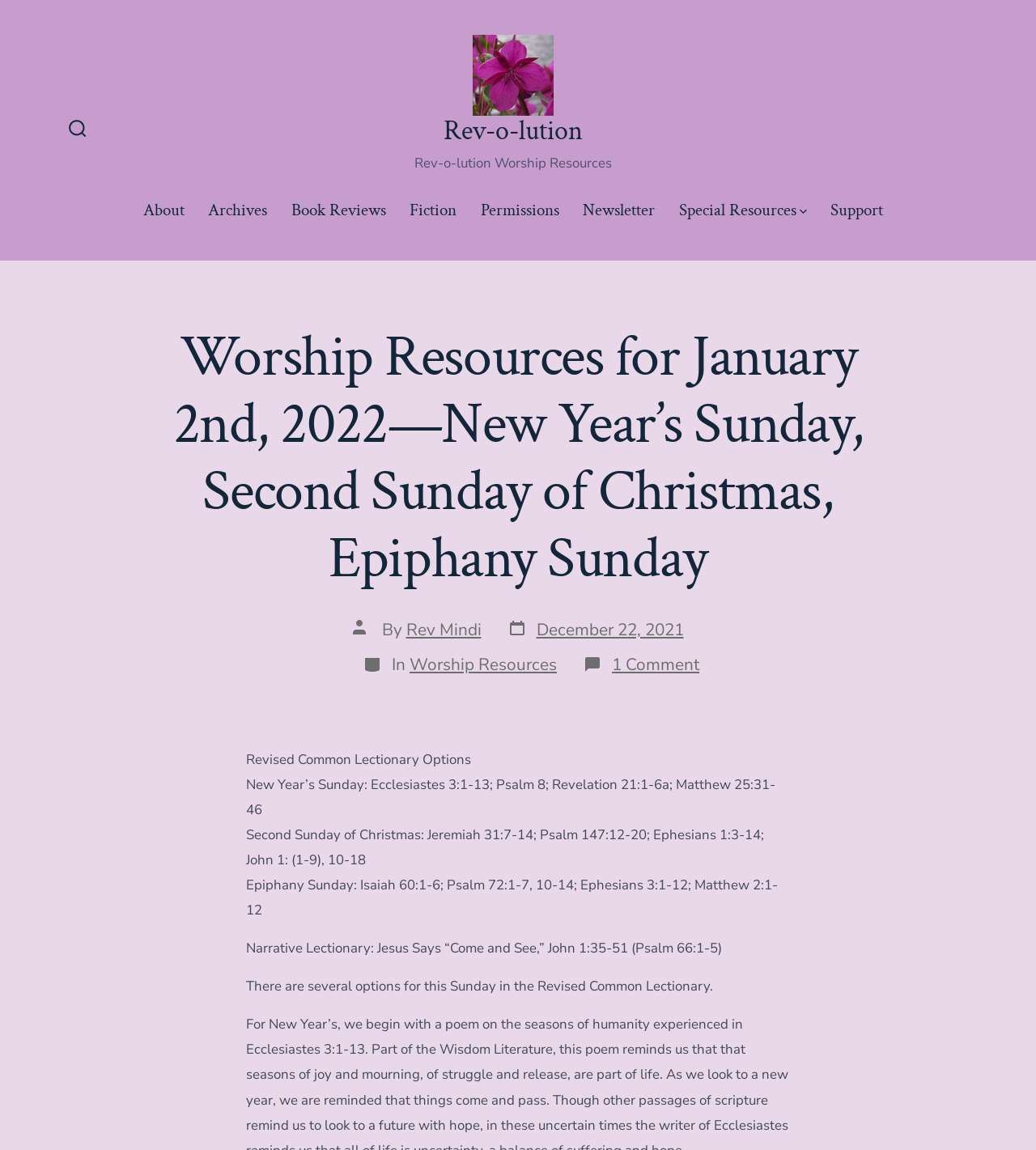Kindly provide the bounding box coordinates of the section you need to click on to fulfill the given instruction: "Explore the Special Resources".

[0.656, 0.169, 0.779, 0.197]